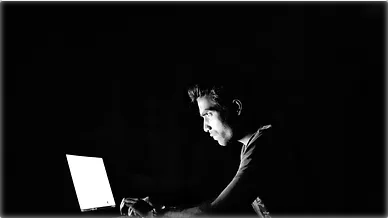Elaborate on all the features and components visible in the image.

The image depicts a focused individual engrossed in their work on a laptop in a darkened environment, illuminated primarily by the bright screen. The contrast between the light of the laptop and the surrounding darkness accentuates the intensity of concentration on the person's face, highlighting their features and expression. This portrayal reflects themes of cybersecurity and the vigilance required to combat threats like stream hacking and credential sharing, underscoring the importance of adopting proactive measures to secure digital content. The visual reinforces the narrative surrounding cutting-edge security solutions aimed at protecting valuable digital assets in the face of increasing cyber threats.